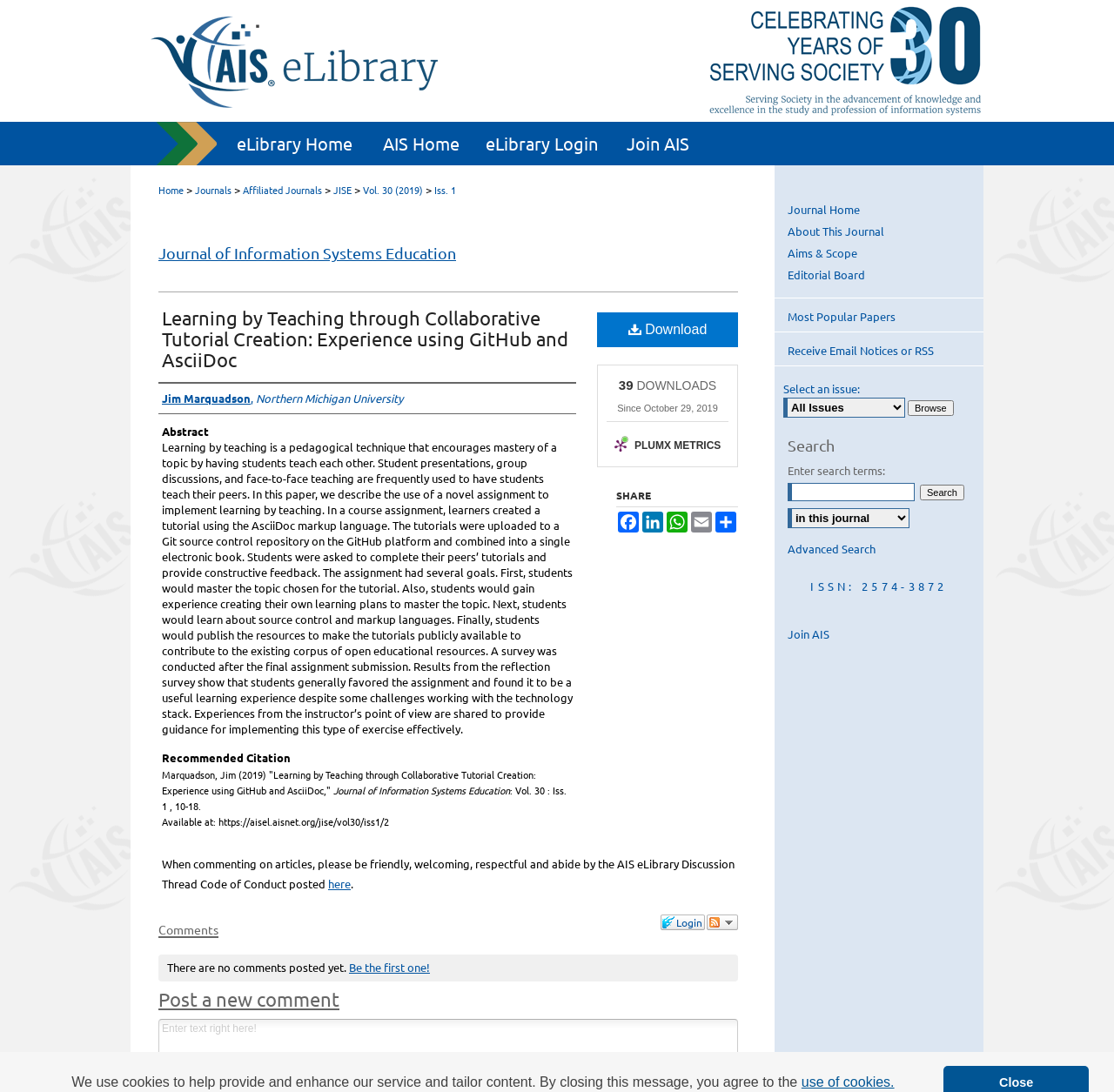Bounding box coordinates are specified in the format (top-left x, top-left y, bottom-right x, bottom-right y). All values are floating point numbers bounded between 0 and 1. Please provide the bounding box coordinate of the region this sentence describes: Jim Marquadson, Northern Michigan University

[0.145, 0.357, 0.362, 0.372]